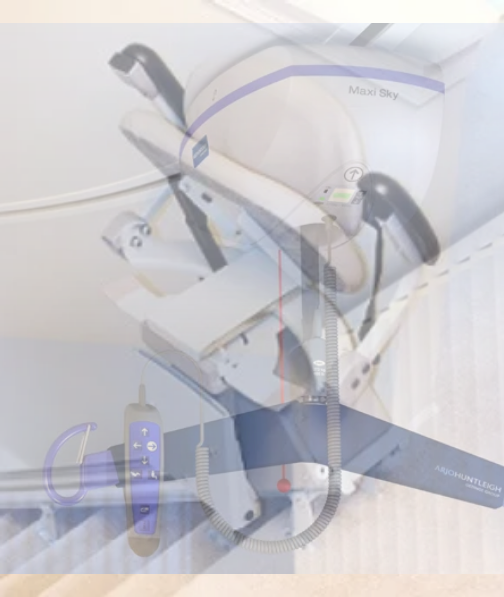Create a detailed narrative that captures the essence of the image.

The image depicts a stairlift, specifically the Maxi Sky model, designed to assist individuals with mobility challenges in navigating stairs safely and easily. The stairlift features a comfortable seat, armrests, and a control panel that allows users to operate it conveniently. A remote control is also evident, providing functionality for both the user and a caregiver. The mechanical parts of the lift, including the rail system and the motor, are visible, emphasizing its robust design aimed at offering reliable mobility solutions. This stairlift is particularly suitable for home environments, enhancing accessibility for users in multi-level residences.